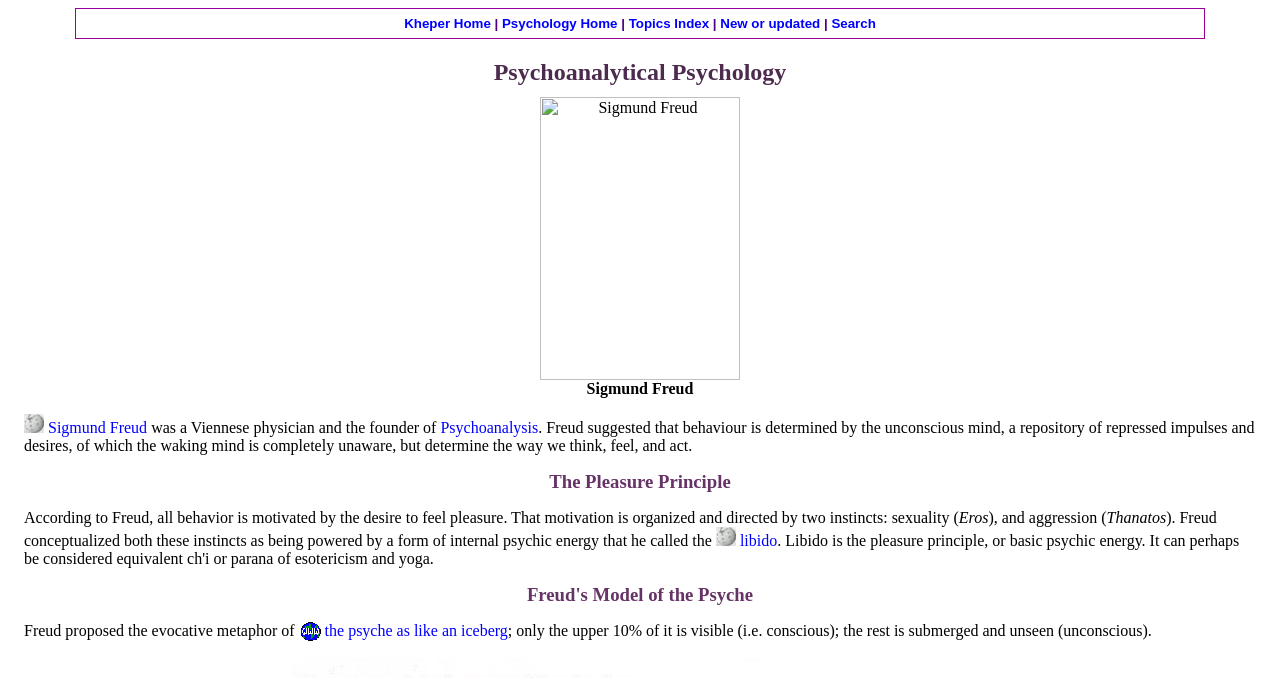Please respond in a single word or phrase: 
What is the concept that Freud used to describe the psyche?

Iceberg